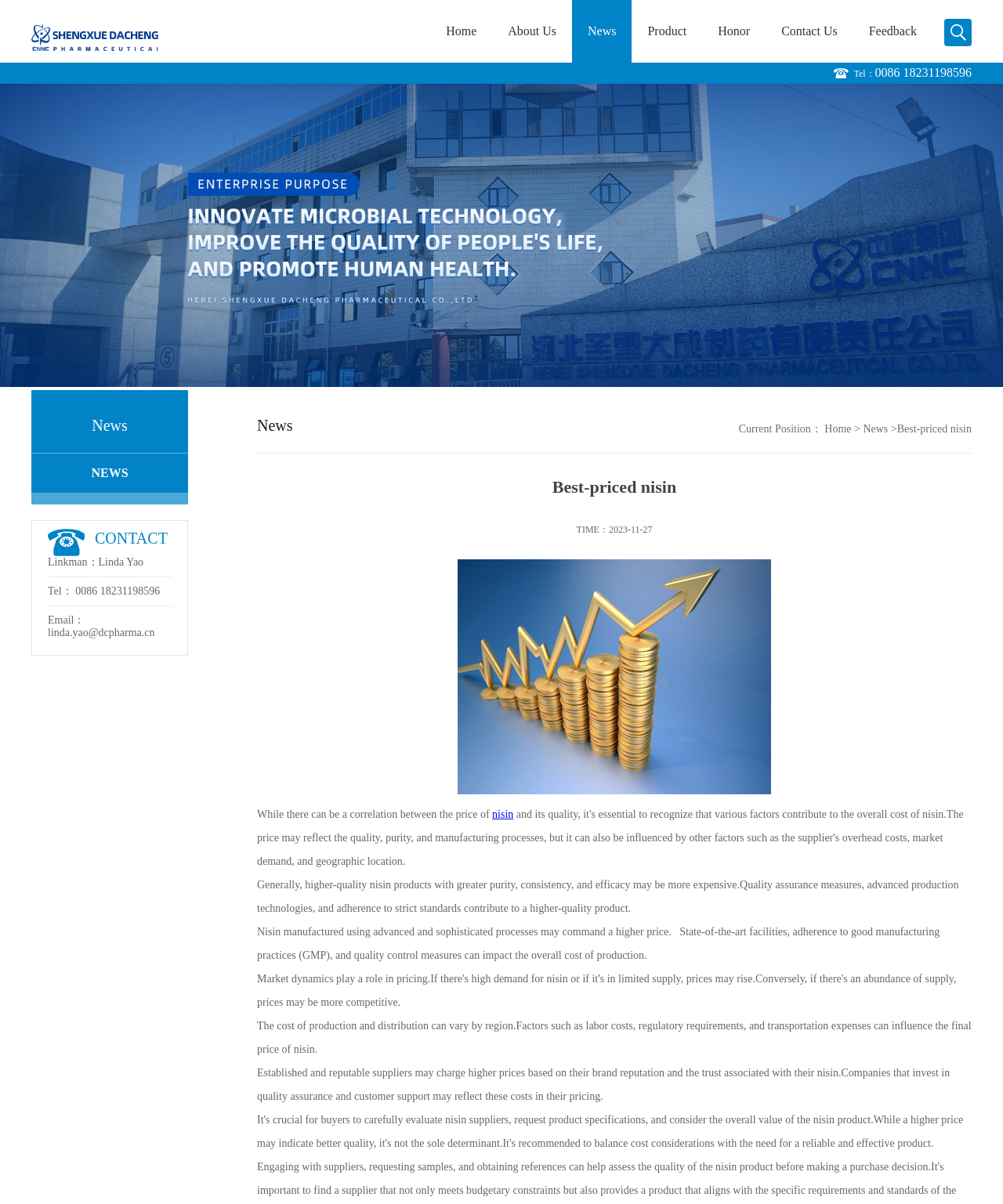With reference to the screenshot, provide a detailed response to the question below:
What is the date of the news?

The date of the news can be found in the 'News' section, where it is written in a smaller font size next to the 'TIME:' label.